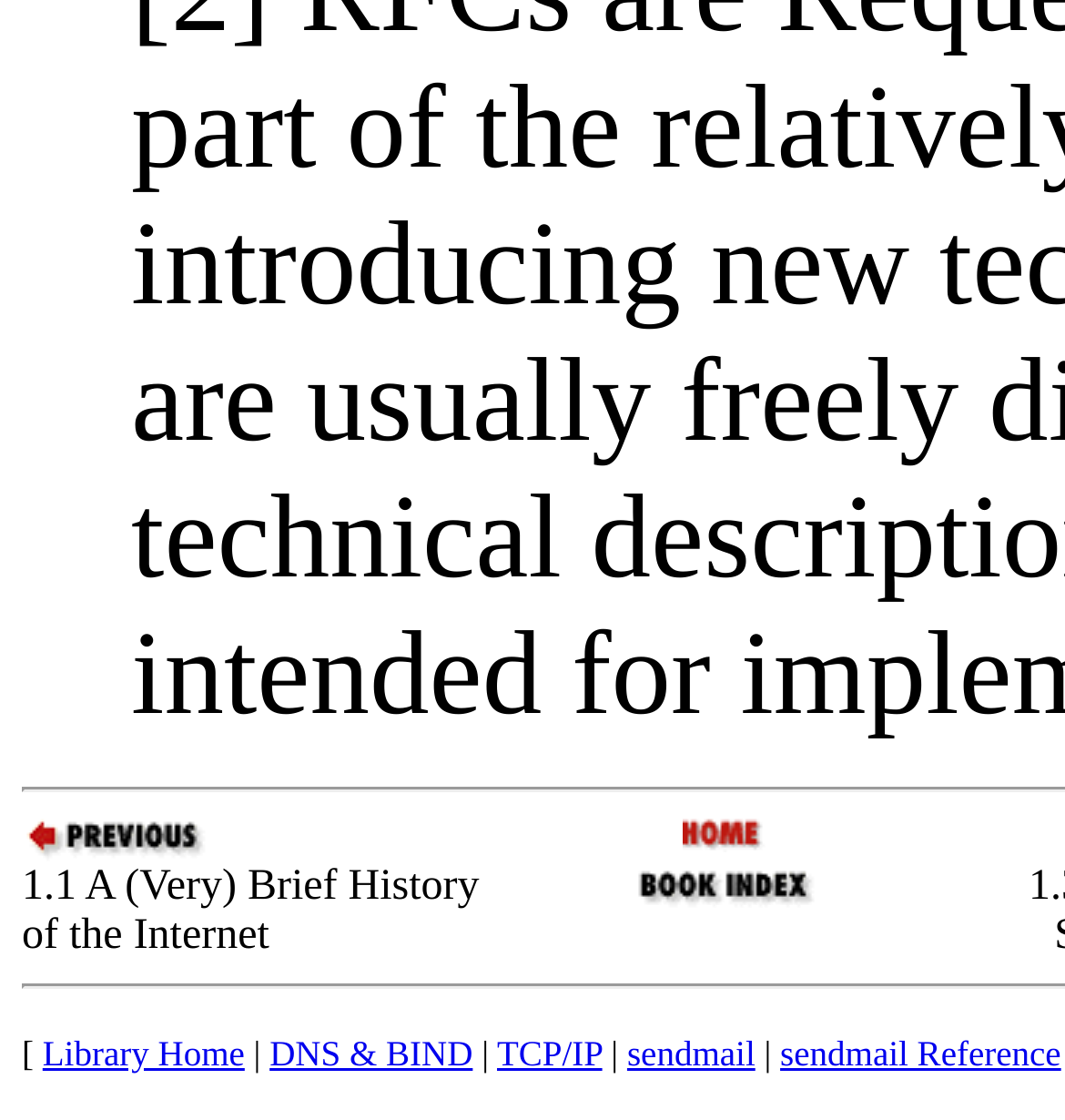Locate the bounding box coordinates of the element's region that should be clicked to carry out the following instruction: "view DNS & BIND". The coordinates need to be four float numbers between 0 and 1, i.e., [left, top, right, bottom].

[0.641, 0.729, 0.721, 0.77]